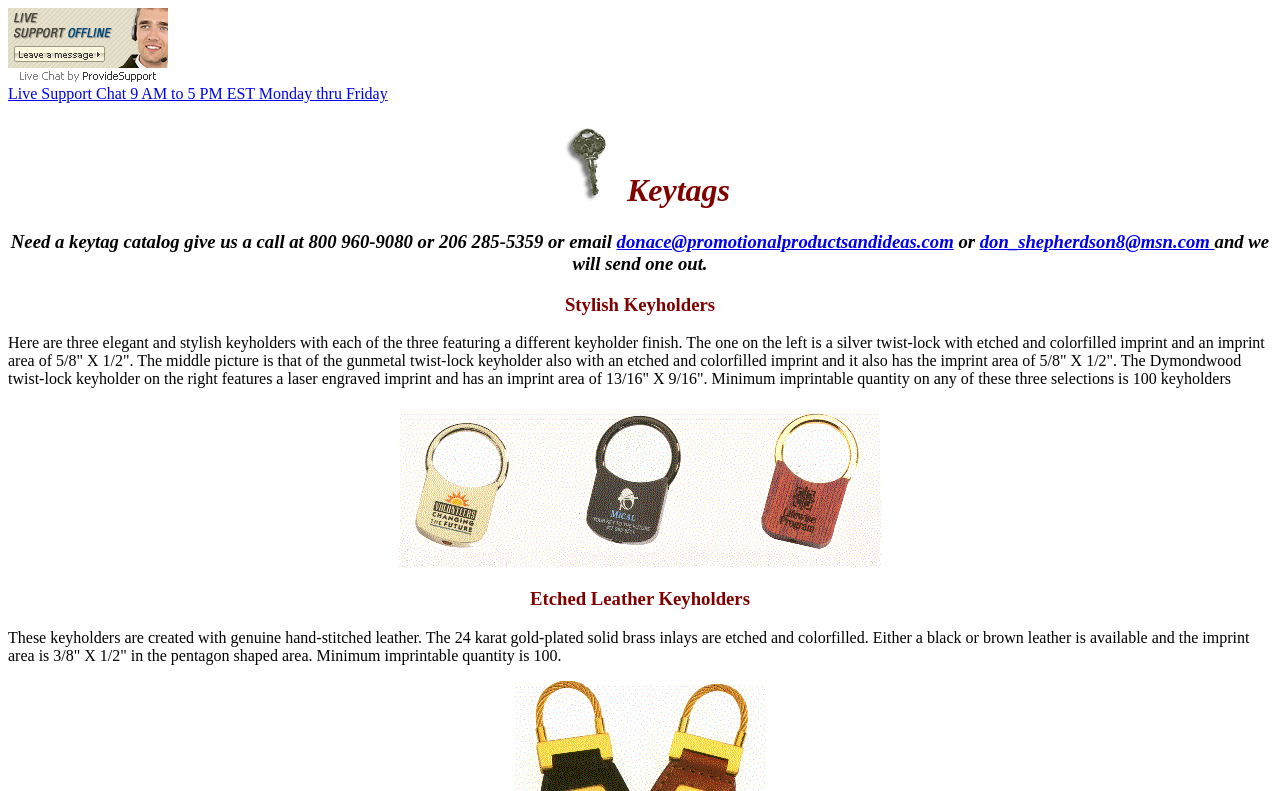Use a single word or phrase to respond to the question:
What is the material of the inlays in the etched leather keyholders?

24 karat gold-plated solid brass